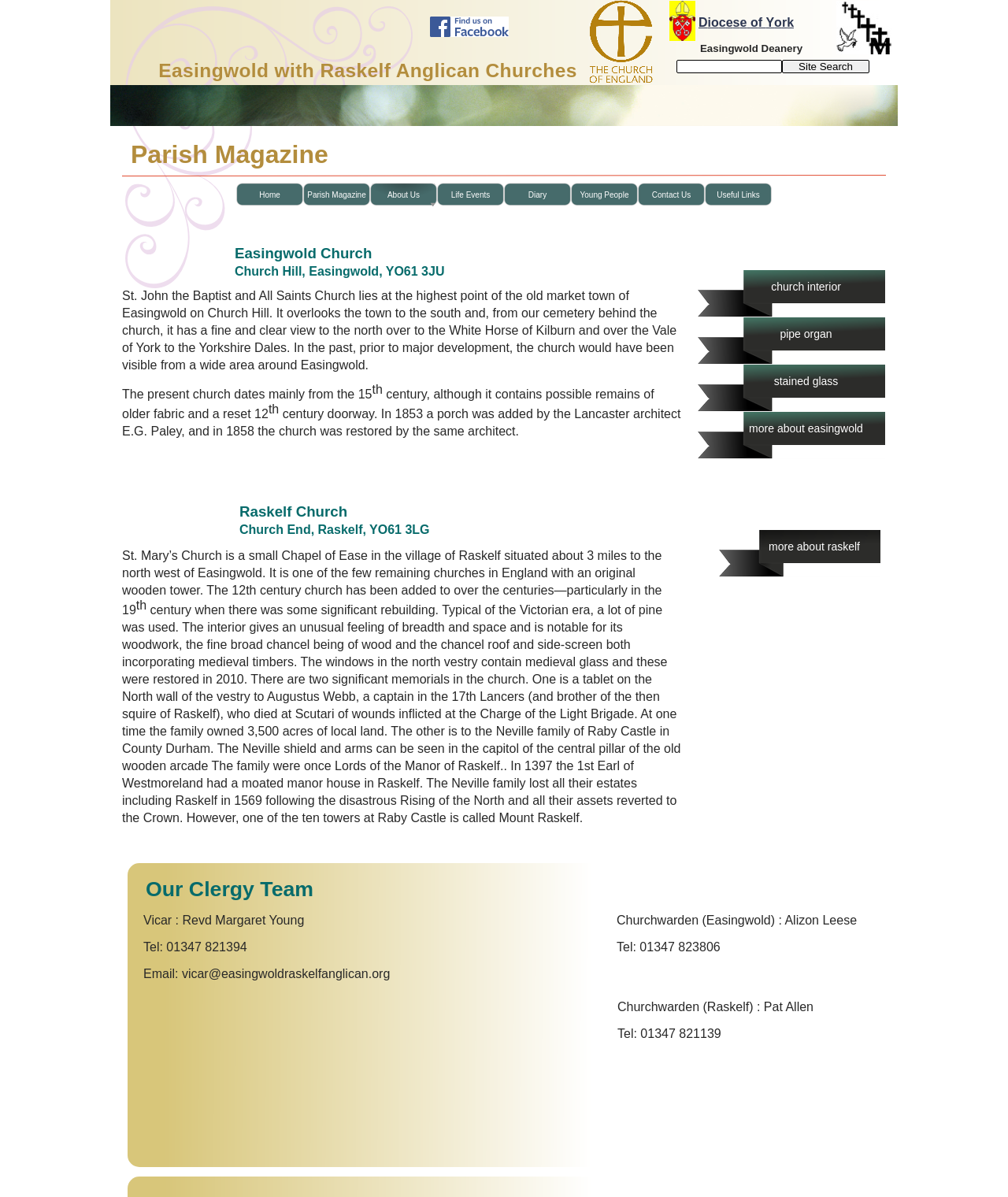What is the name of the village where St. Mary's Church is located?
Using the information from the image, answer the question thoroughly.

I found this answer by reading the text on the webpage, specifically the sentence 'St. Mary’s Church is a small Chapel of Ease in the village of Raskelf situated about 3 miles to the north west of Easingwold.' which mentions the name of the village.